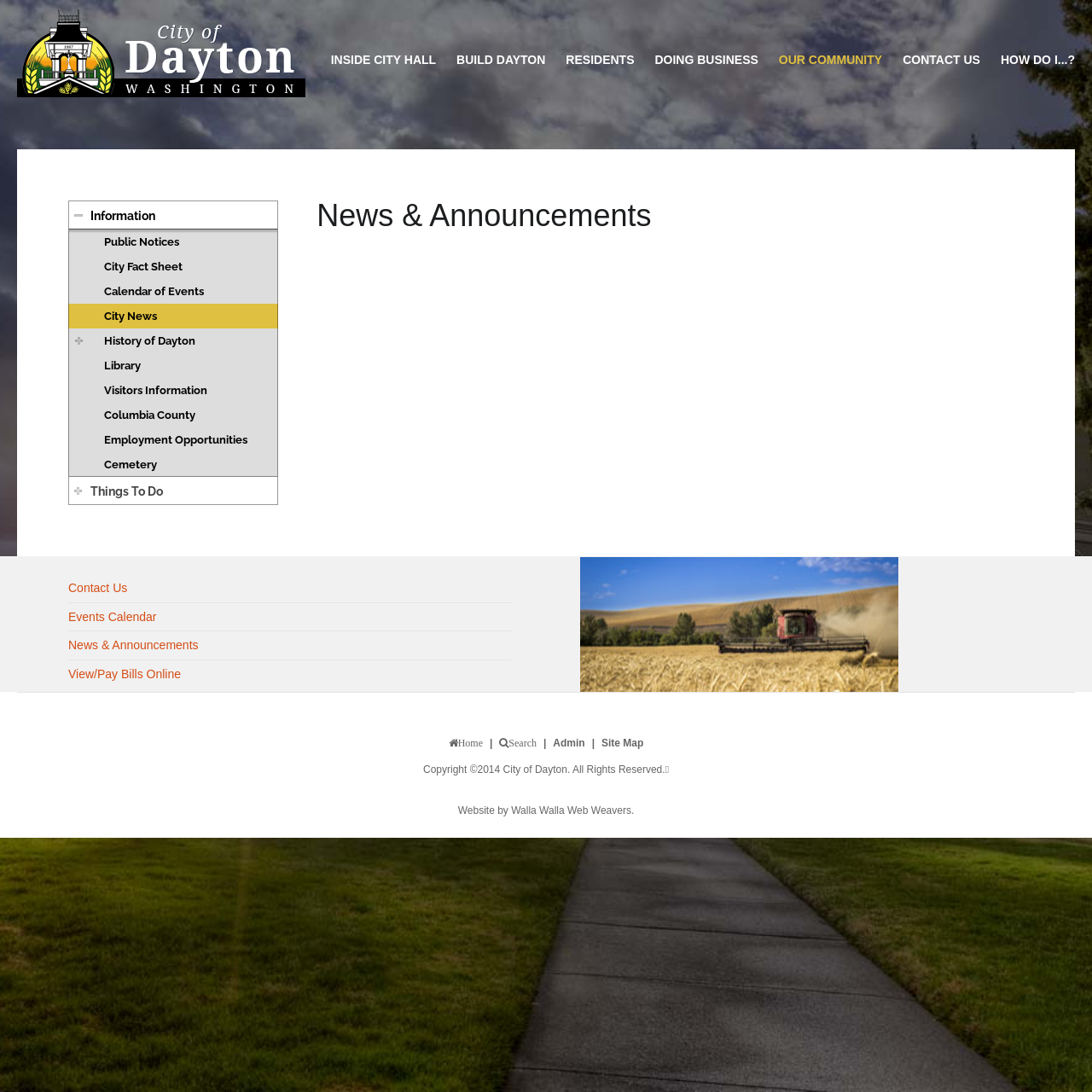Generate the title text from the webpage.

News & Announcements